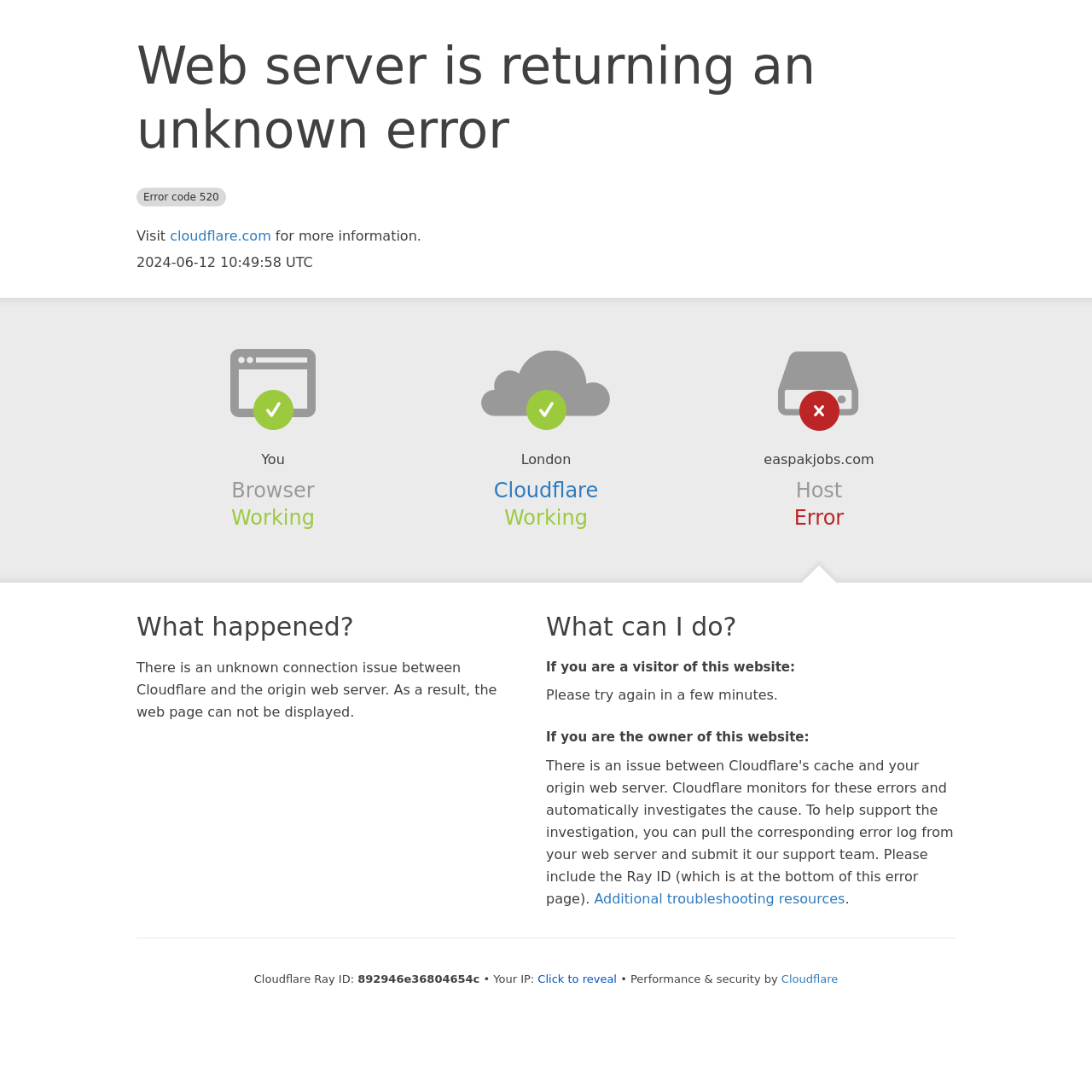What is the main title displayed on this webpage?

Web server is returning an unknown error Error code 520